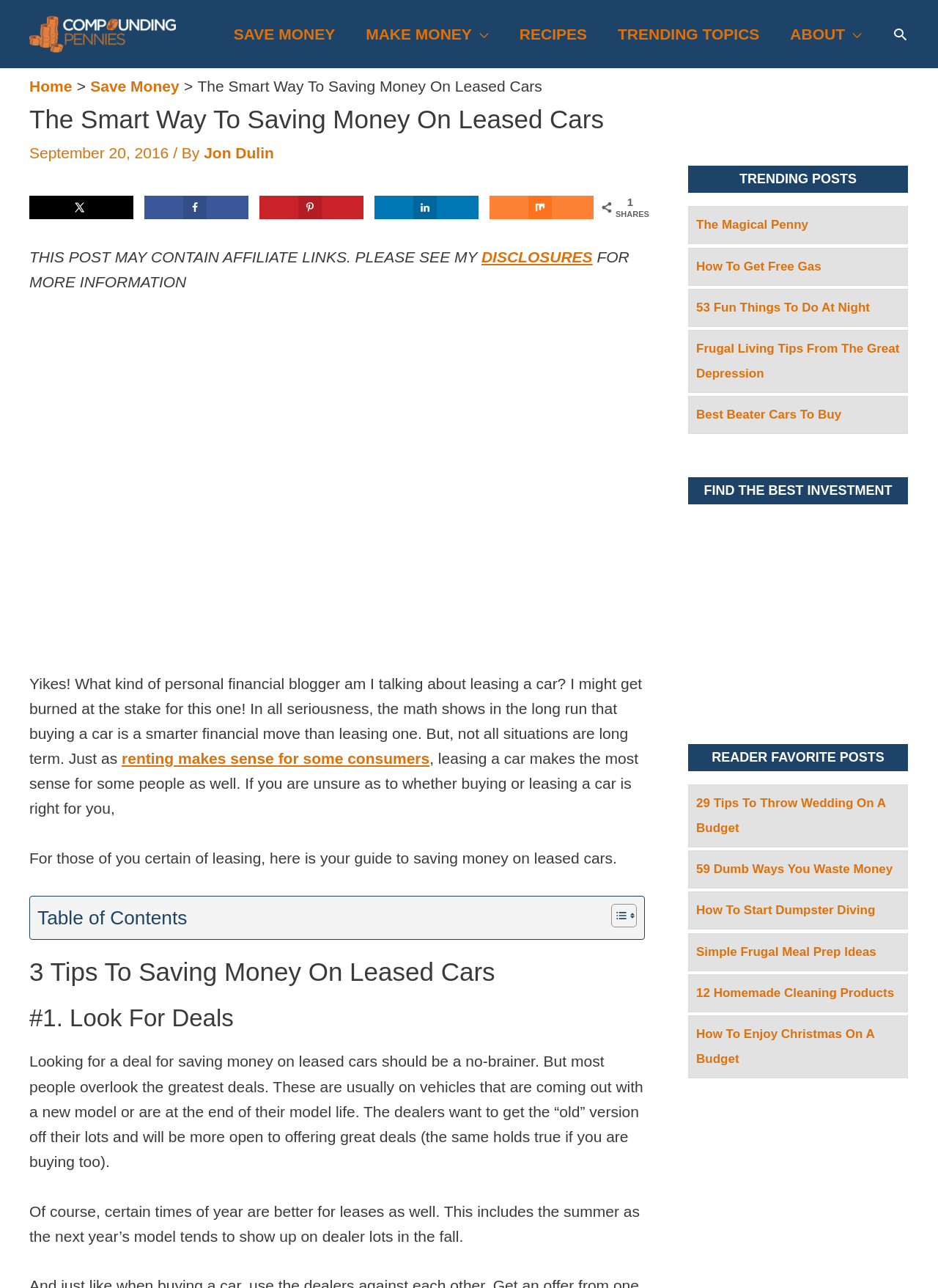How many trending posts are listed?
Examine the screenshot and reply with a single word or phrase.

5